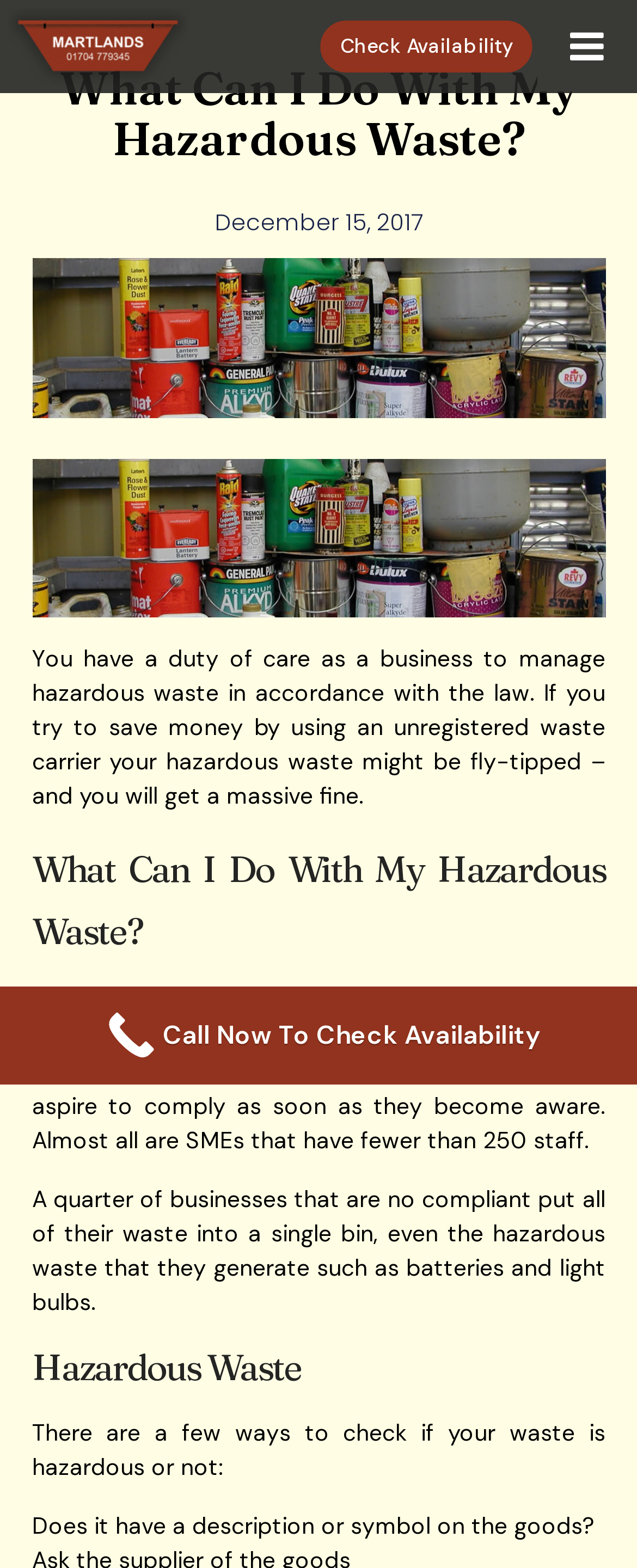Write a detailed summary of the webpage, including text, images, and layout.

The webpage is about hazardous waste management, specifically discussing the importance of proper disposal and the consequences of non-compliance. At the top left corner, there is a logo of Martlands Waste Management, which is a clickable link. Next to it, on the top right, is a link to "Check Availability". 

The main heading "What Can I Do With My Hazardous Waste?" is prominently displayed at the top of the page, followed by a date "December 15, 2017" below it. 

A large image related to hazardous waste takes up most of the top half of the page. Below the image, there is a paragraph of text explaining the duty of care for businesses to manage hazardous waste according to the law, warning of the risks of using unregistered waste carriers and the potential for massive fines.

Further down, there are three sections of text, each with its own heading. The first section discusses the compliance rate of UK companies with hazardous waste regulations. The second section highlights the common mistake of putting all waste, including hazardous waste, into a single bin. The third section, headed "Hazardous Waste", provides guidance on how to determine if waste is hazardous.

At the bottom of the page, there is a call-to-action link "Call Now To Check Availability" that spans the entire width of the page.